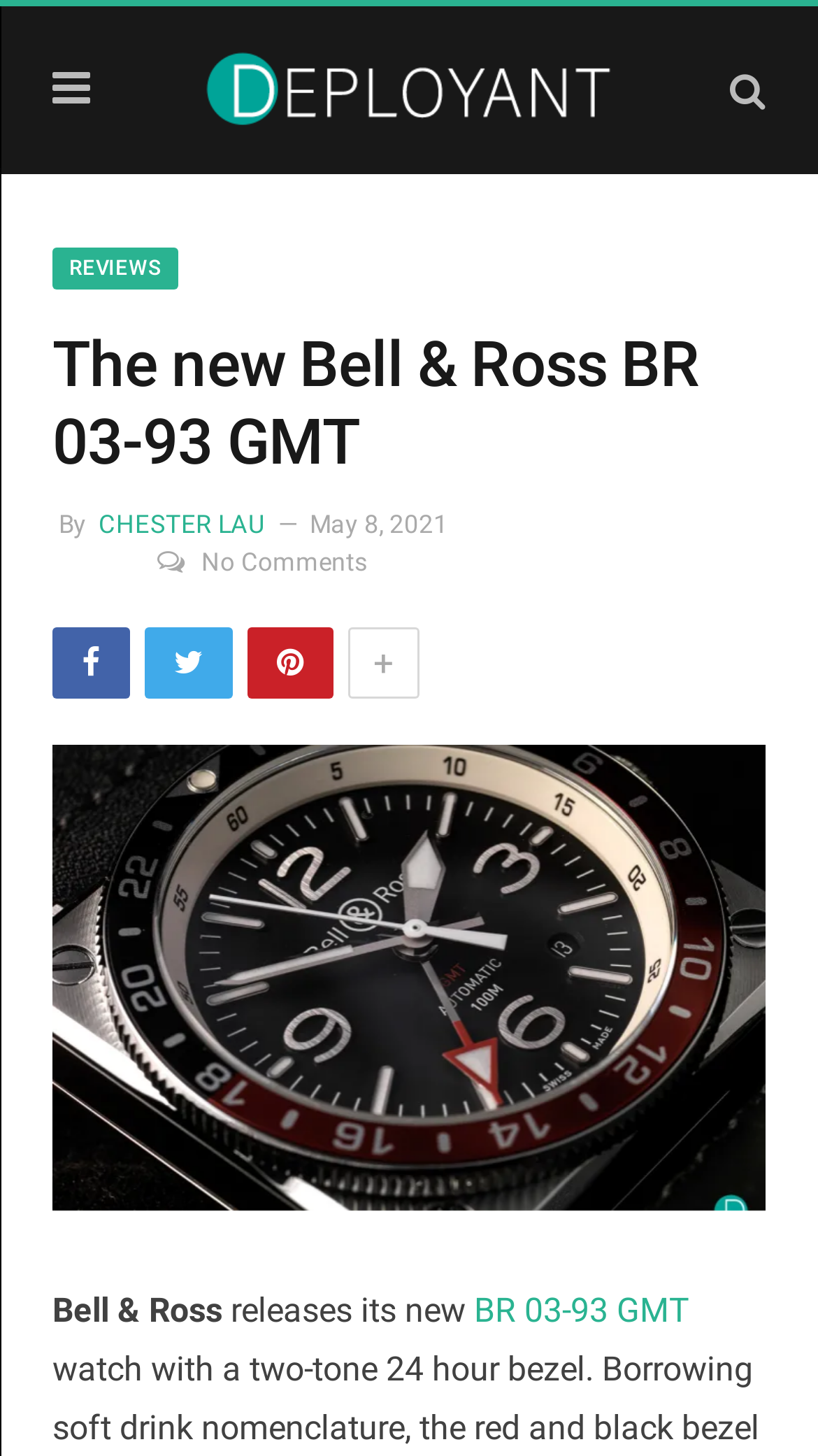Locate the coordinates of the bounding box for the clickable region that fulfills this instruction: "Click the share button".

[0.192, 0.373, 0.936, 0.399]